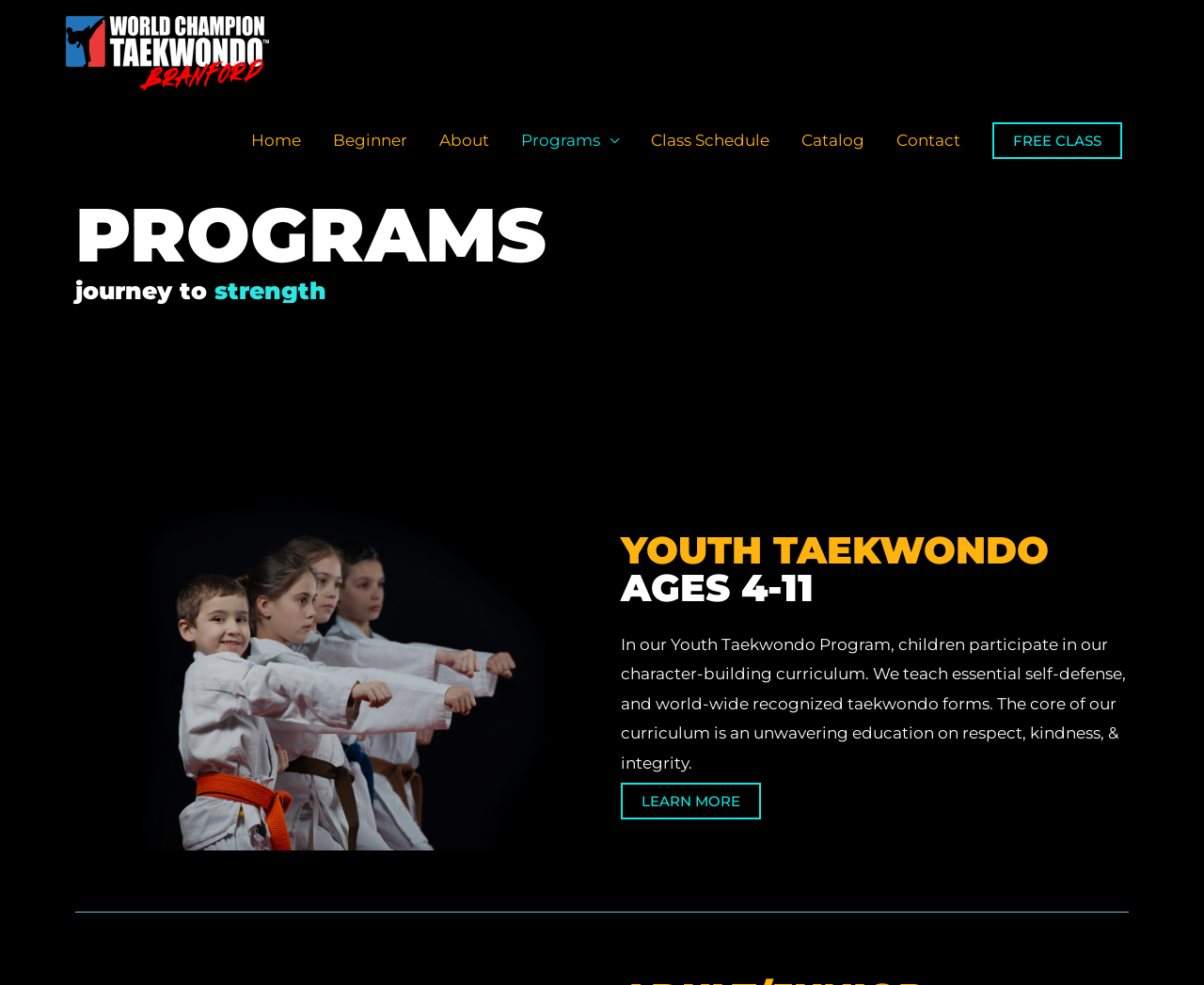Please locate the UI element described by "About" and provide its bounding box coordinates.

[0.352, 0.11, 0.42, 0.175]